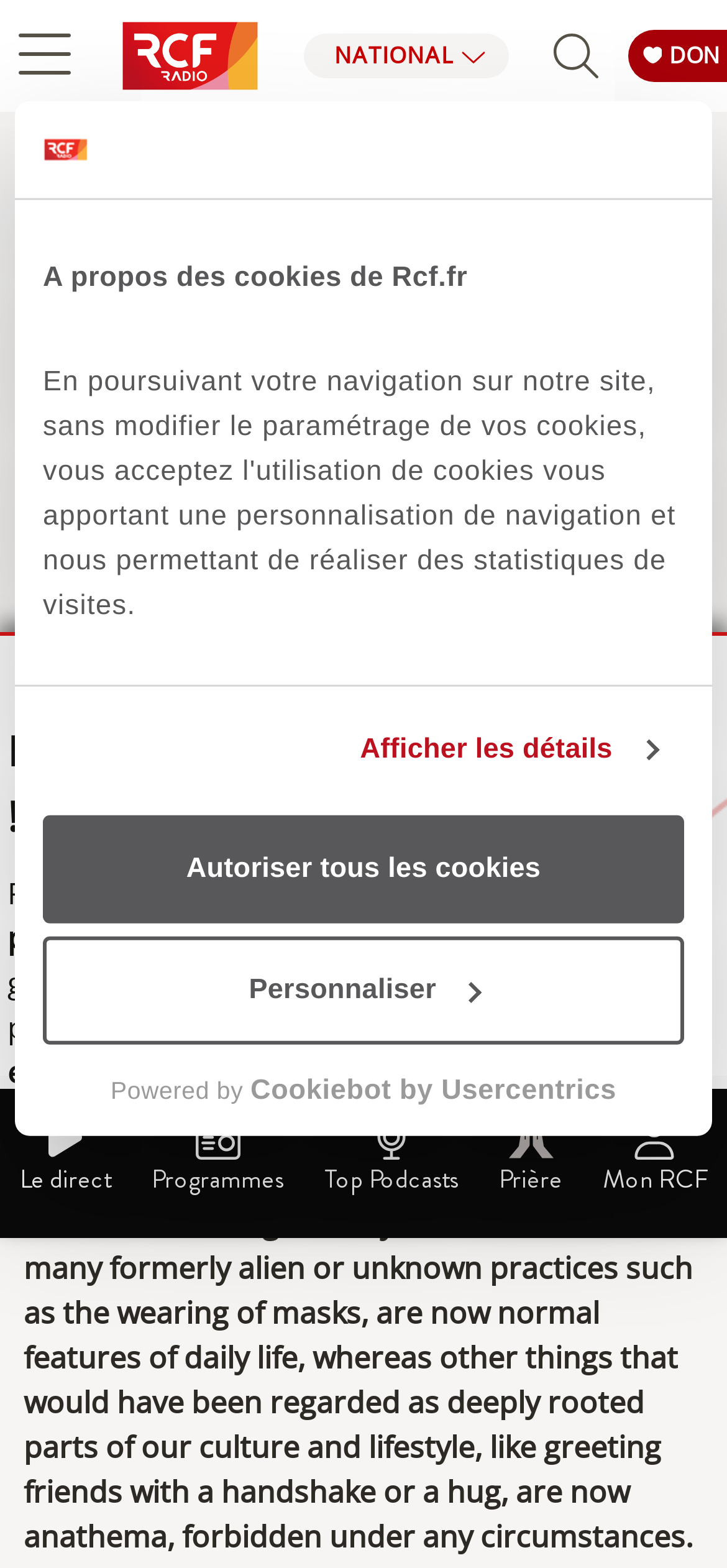Find the coordinates for the bounding box of the element with this description: "Je donne !".

[0.318, 0.705, 0.682, 0.762]